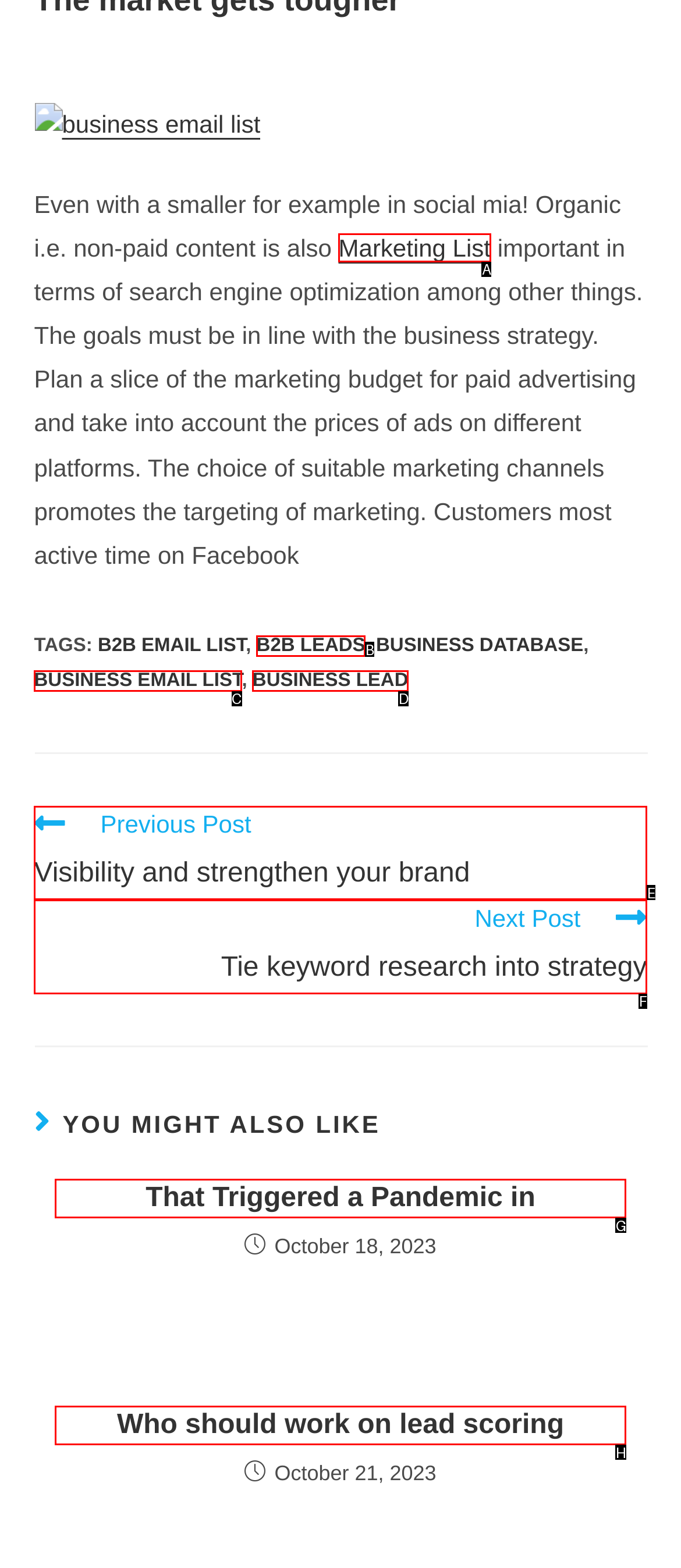Identify the correct lettered option to click in order to perform this task: Explore Recent Posts. Respond with the letter.

None